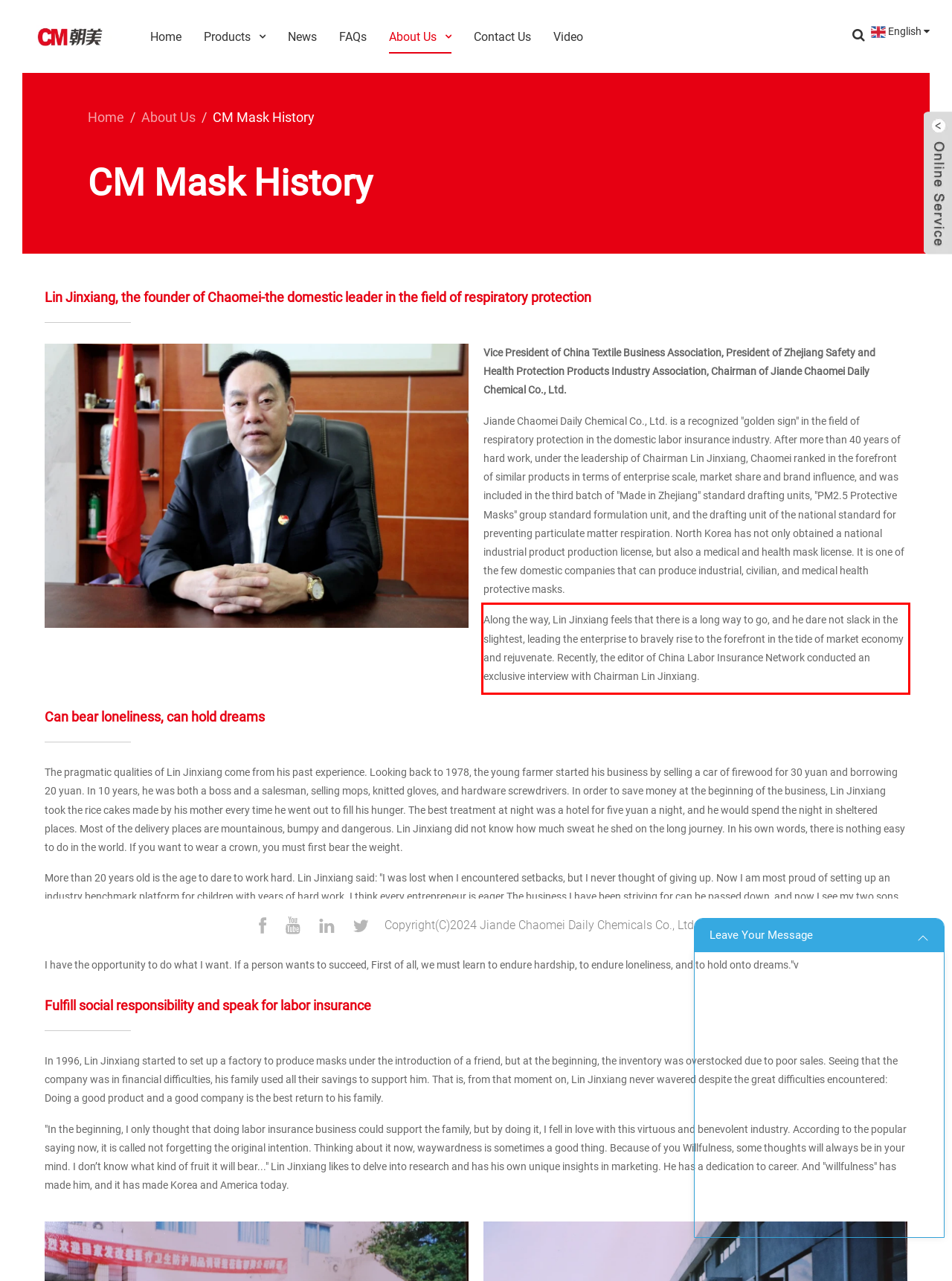Examine the screenshot of the webpage, locate the red bounding box, and generate the text contained within it.

Along the way, Lin Jinxiang feels that there is a long way to go, and he dare not slack in the slightest, leading the enterprise to bravely rise to the forefront in the tide of market economy and rejuvenate. Recently, the editor of China Labor Insurance Network conducted an exclusive interview with Chairman Lin Jinxiang.